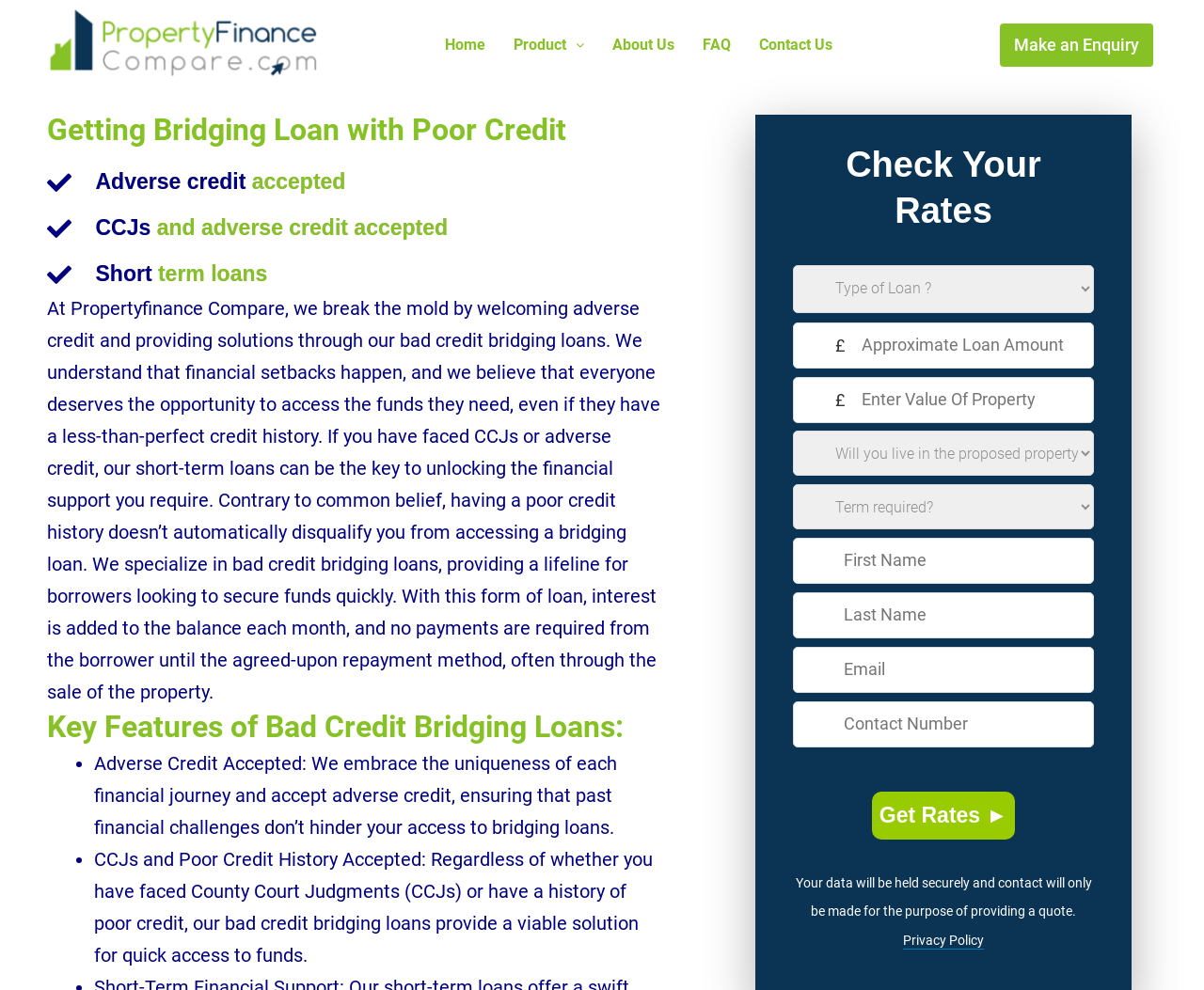Show the bounding box coordinates for the element that needs to be clicked to execute the following instruction: "Check Copyright information". Provide the coordinates in the form of four float numbers between 0 and 1, i.e., [left, top, right, bottom].

None